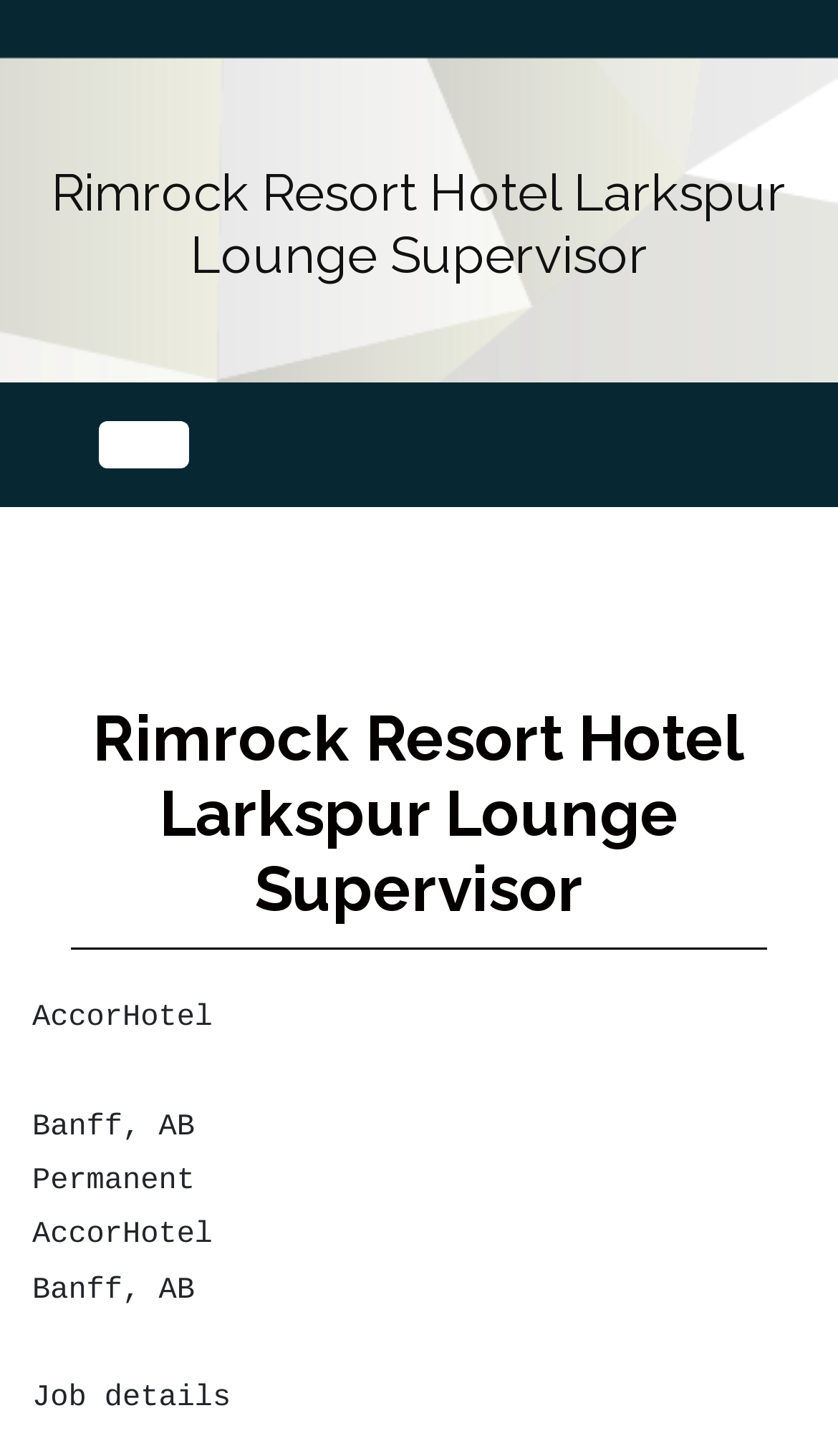Identify the bounding box of the UI component described as: "aria-label="Toggle navigation"".

[0.118, 0.289, 0.226, 0.322]